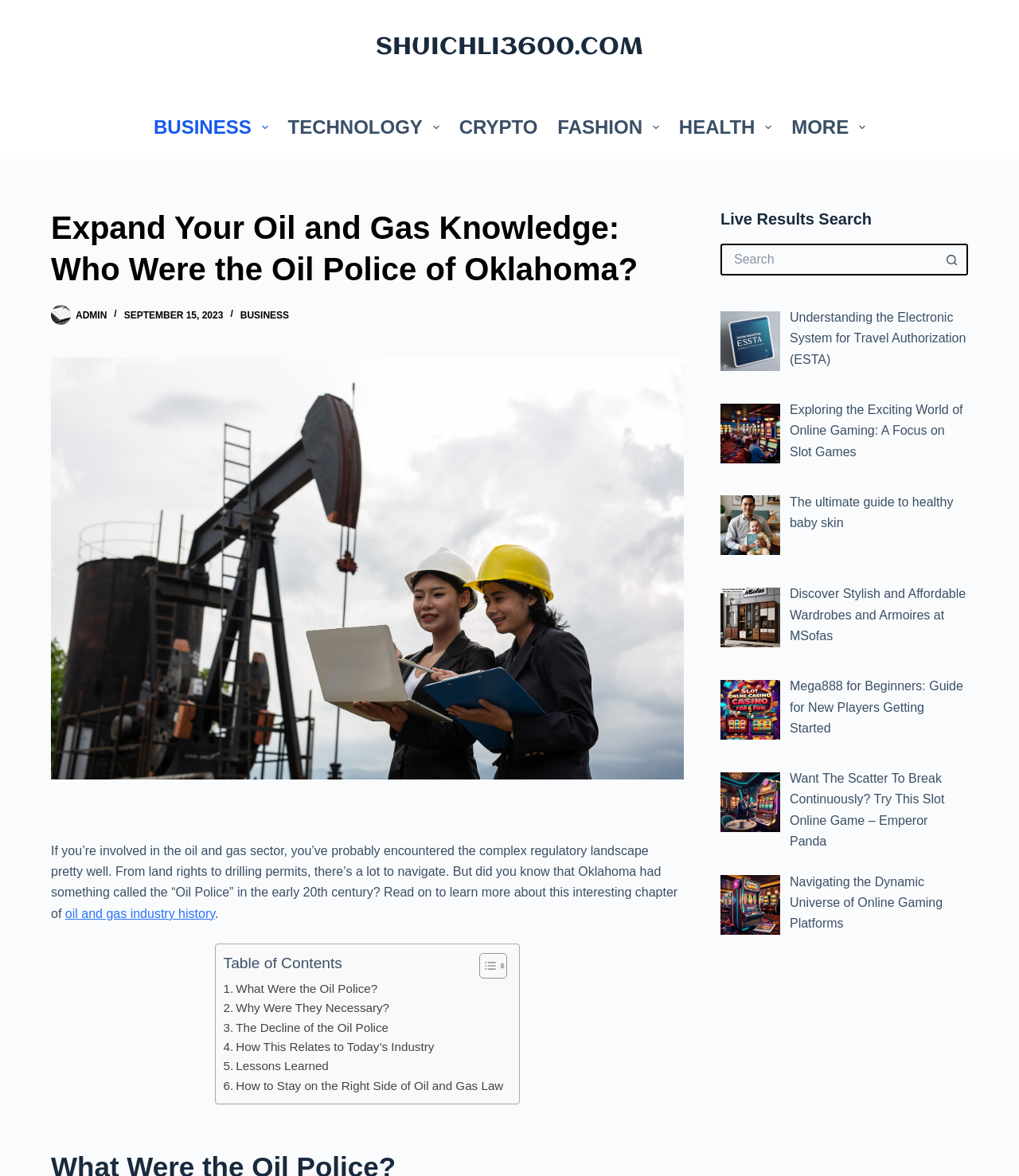Bounding box coordinates must be specified in the format (top-left x, top-left y, bottom-right x, bottom-right y). All values should be floating point numbers between 0 and 1. What are the bounding box coordinates of the UI element described as: Skip to content

[0.0, 0.0, 0.031, 0.014]